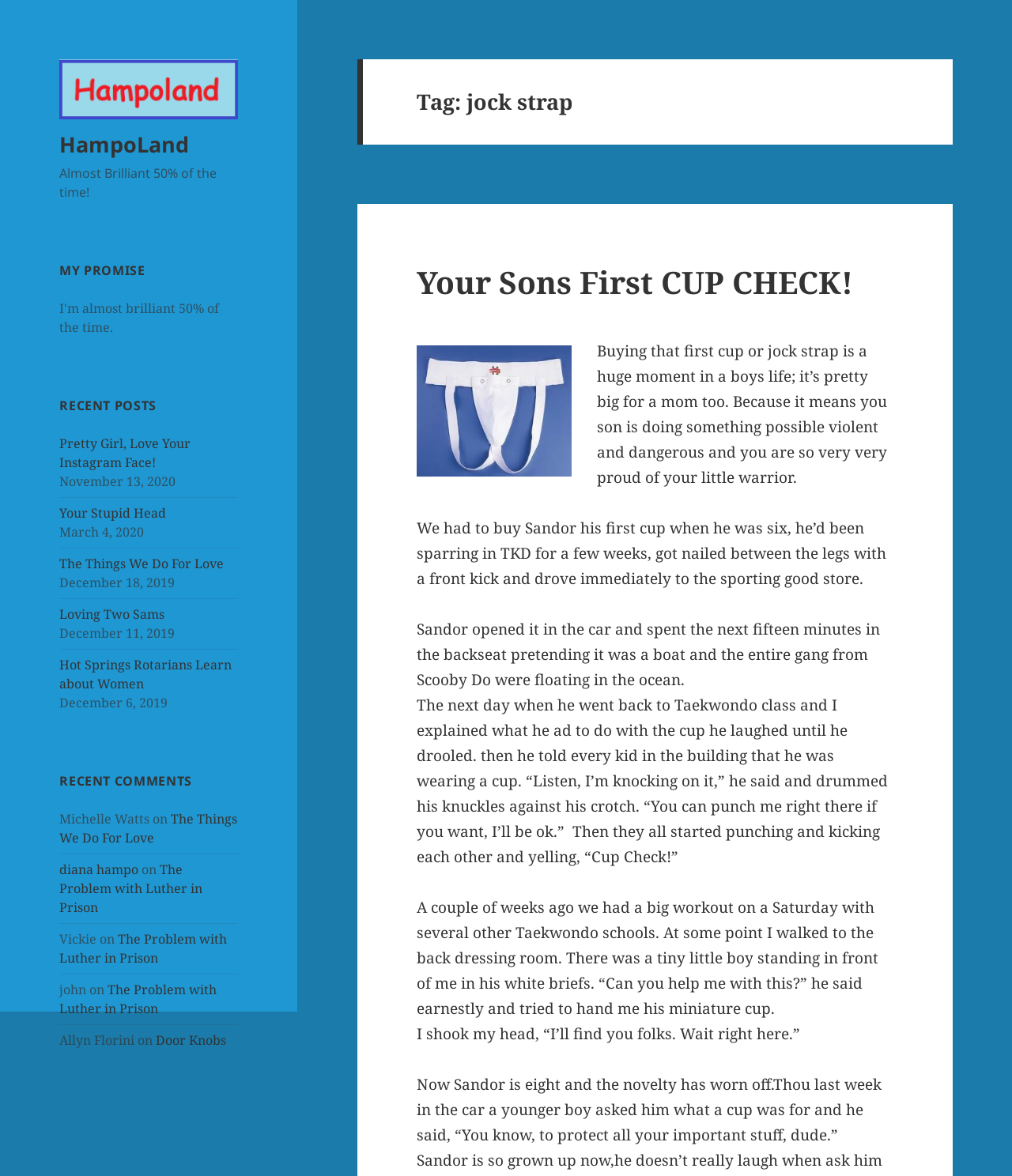Who is the author of the post?
Offer a detailed and exhaustive answer to the question.

The author of the post is likely 'diana hampo', which is indicated by the link 'diana hampo' in the 'Recent Comments' section with a bounding box coordinate of [0.059, 0.732, 0.137, 0.747].